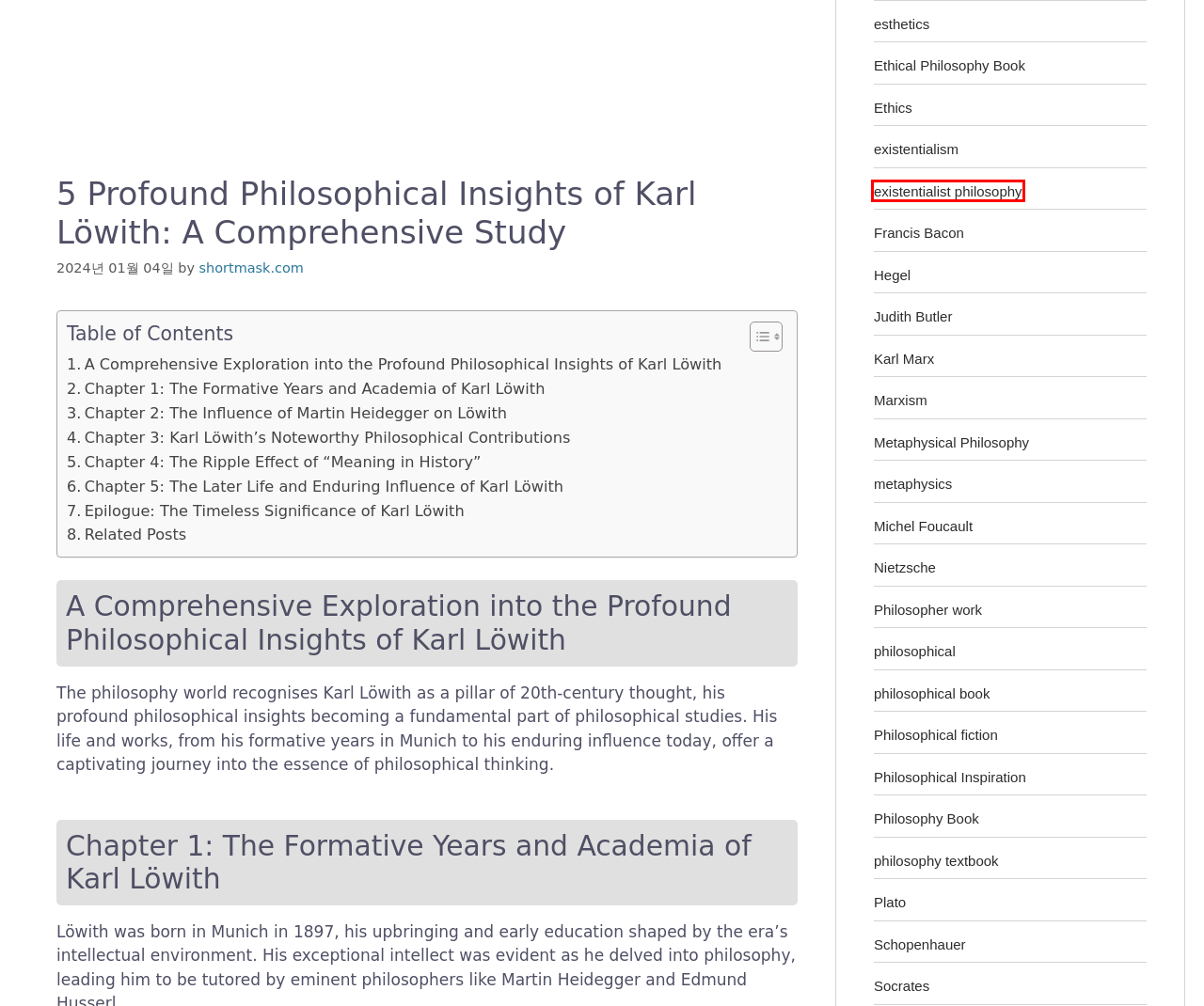Review the screenshot of a webpage which includes a red bounding box around an element. Select the description that best fits the new webpage once the element in the bounding box is clicked. Here are the candidates:
A. Socrates - world of philosophy
B. philosophical - world of philosophy
C. Philosopher work - world of philosophy
D. Schopenhauer - world of philosophy
E. existentialist philosophy - world of philosophy
F. Judith Butler - world of philosophy
G. Francis Bacon - world of philosophy
H. Nietzsche - world of philosophy

E